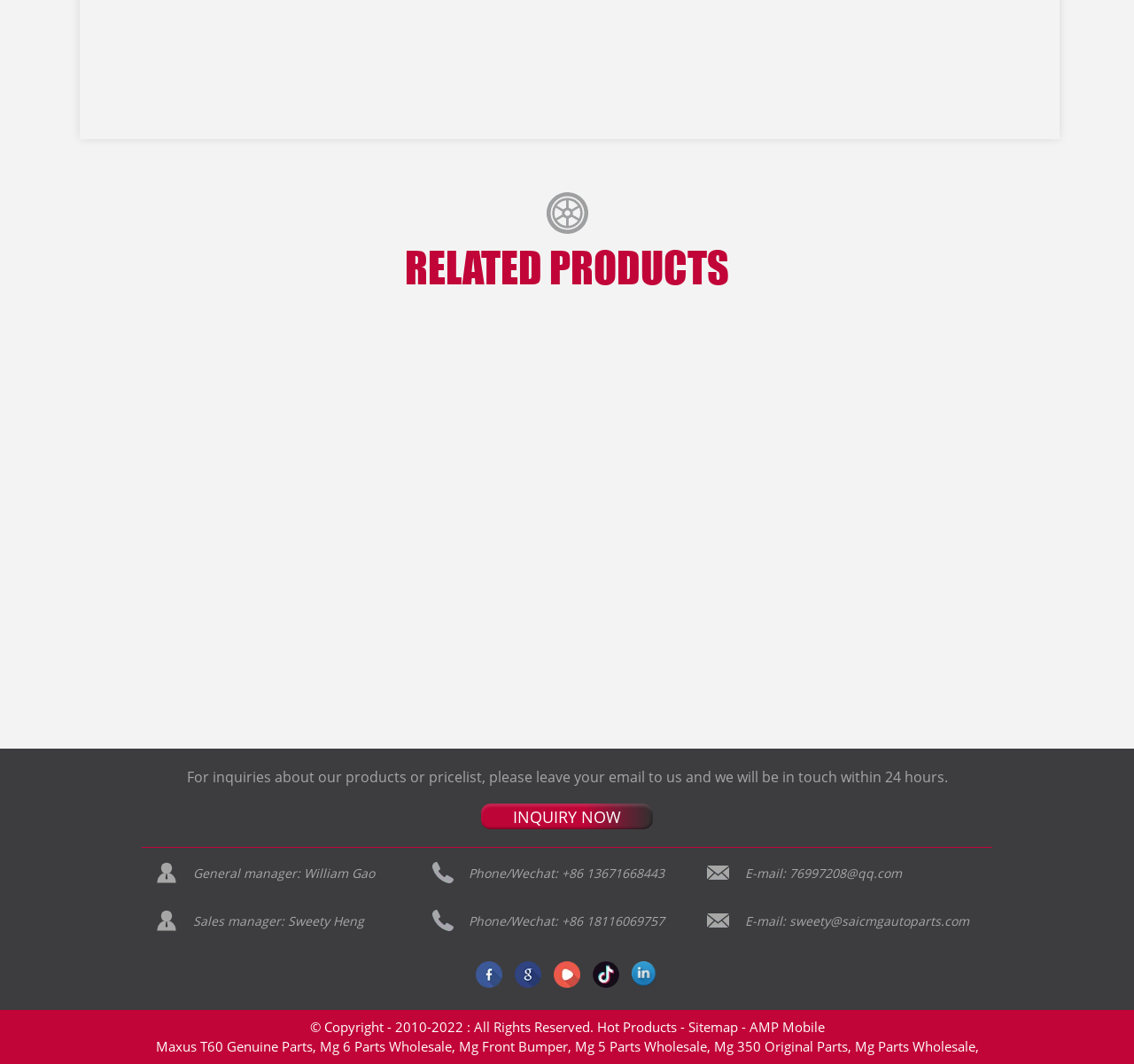Please give the bounding box coordinates of the area that should be clicked to fulfill the following instruction: "Visit facebook page". The coordinates should be in the format of four float numbers from 0 to 1, i.e., [left, top, right, bottom].

[0.42, 0.903, 0.443, 0.928]